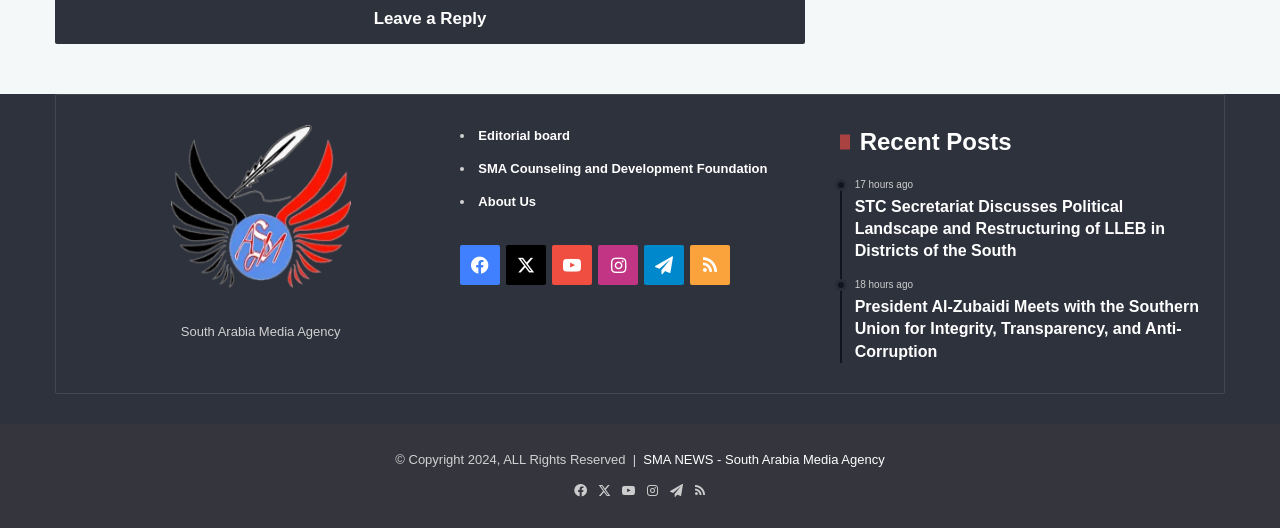Determine the bounding box coordinates of the element's region needed to click to follow the instruction: "Read the news article 'Robbery with violence woman blames her ex-lover cop for her woes'". Provide these coordinates as four float numbers between 0 and 1, formatted as [left, top, right, bottom].

None